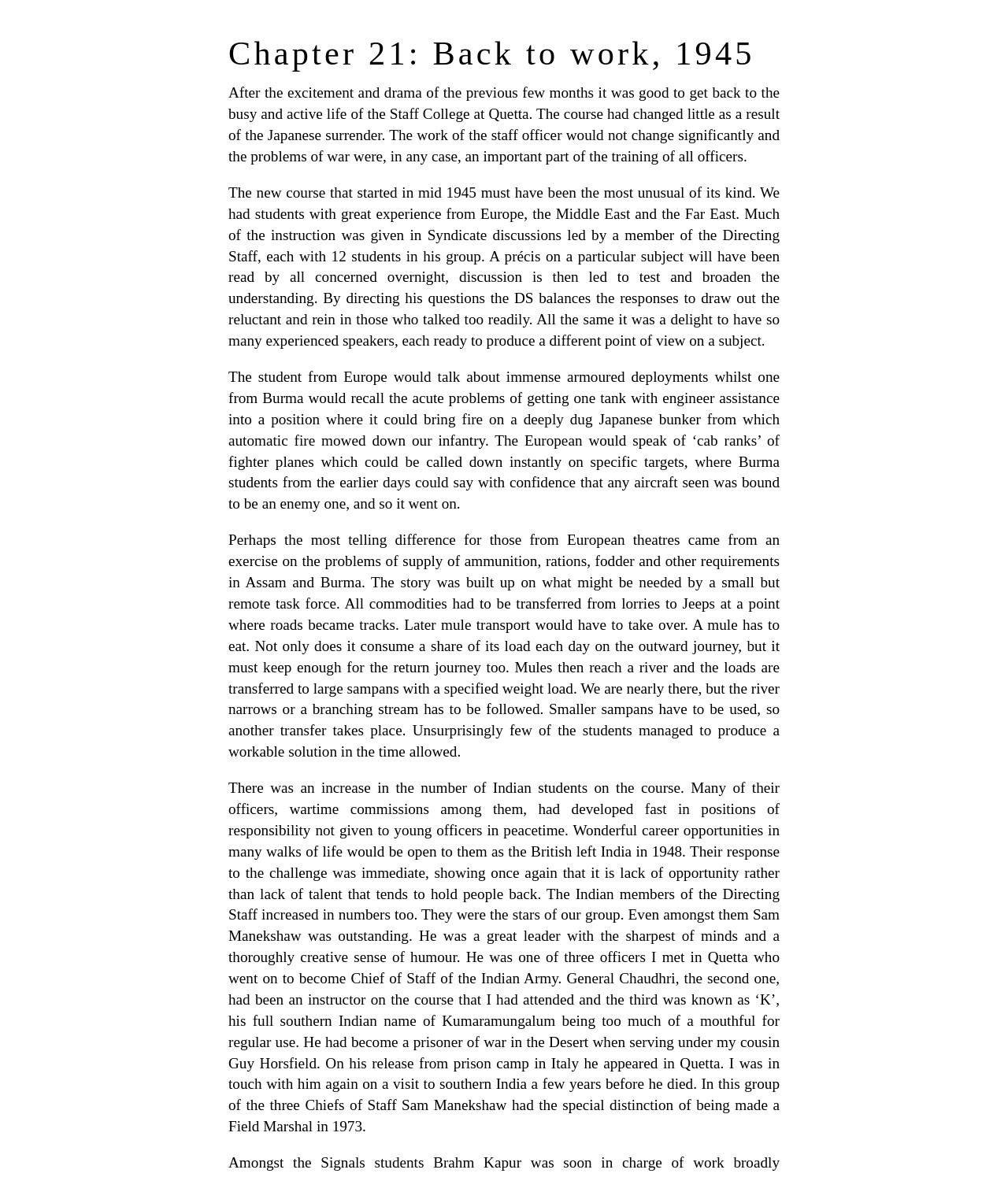Please extract the title of the webpage.

Chapter 21: Back to work, 1945